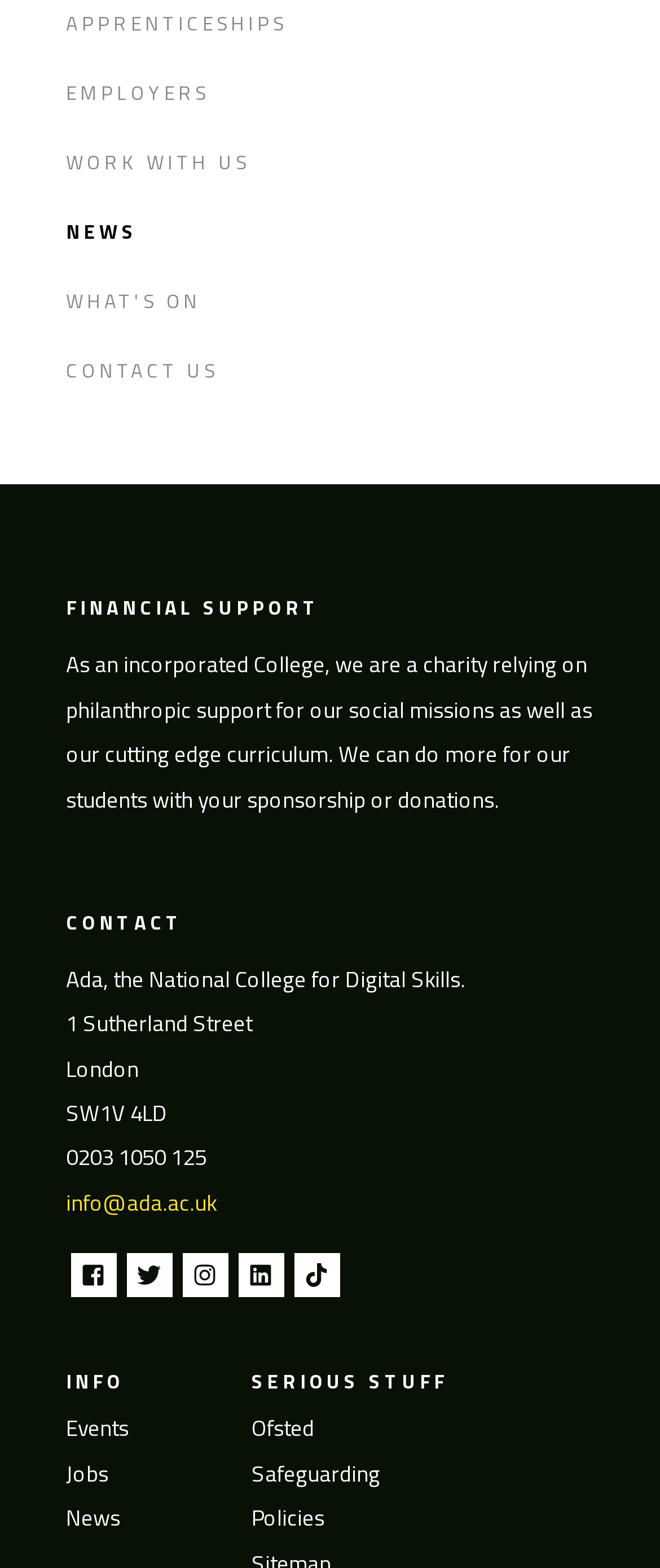Locate the bounding box for the described UI element: "Contact Us". Ensure the coordinates are four float numbers between 0 and 1, formatted as [left, top, right, bottom].

[0.1, 0.223, 0.9, 0.25]